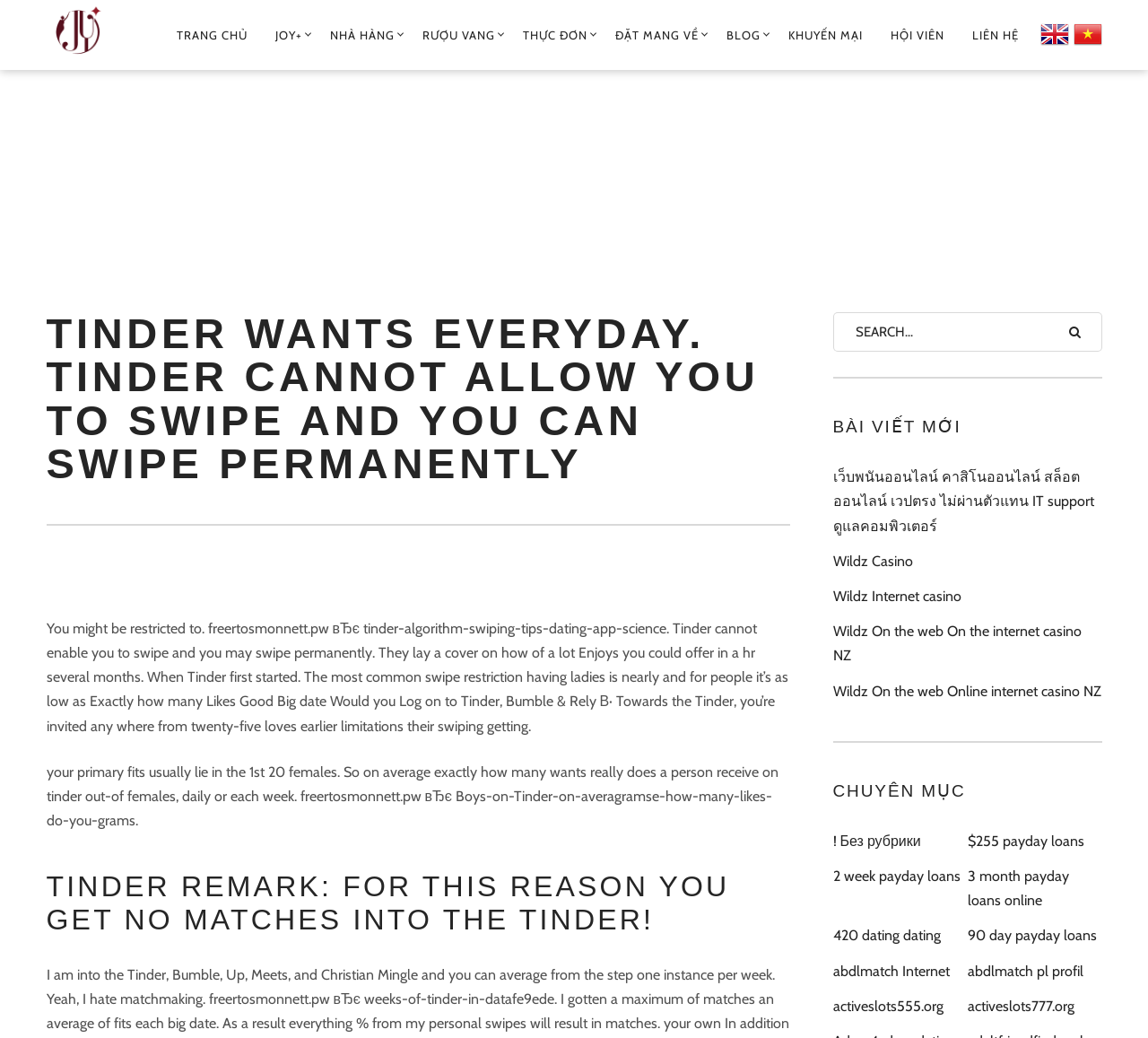Describe the entire webpage, focusing on both content and design.

This webpage appears to be a blog or article page with a mix of Vietnamese and English content. At the top, there is a navigation menu with 11 links, including "TRANG CHỦ", "JOY+", "NHÀ HÀNG", and others, which are evenly spaced and aligned horizontally. Below the navigation menu, there is a header section with a title "TINDER WANTS EVERYDAY. TINDER CANNOT ALLOW YOU TO SWIPE AND YOU CAN SWIPE PERMANENTLY" in a large font size.

The main content area is divided into two columns. The left column contains a long article with several paragraphs of text, discussing topics related to Tinder, online dating, and relationships. The text is written in a casual tone and includes some humorous remarks. There are no images in this column.

The right column contains a search bar with a magnifying glass icon and a text input field. Below the search bar, there are several links to other articles or websites, categorized under headings such as "BÀI VIẾT MỚI" (New Posts) and "CHUYÊN MỤC" (Special Topics). These links have titles in both Vietnamese and English, and they appear to be related to online gaming, casinos, and payday loans.

At the bottom of the page, there are more links to other articles or websites, with titles in English and Vietnamese. These links are arranged in a list format, with each link on a new line. Overall, the webpage has a cluttered layout, with a mix of different font sizes, colors, and languages.